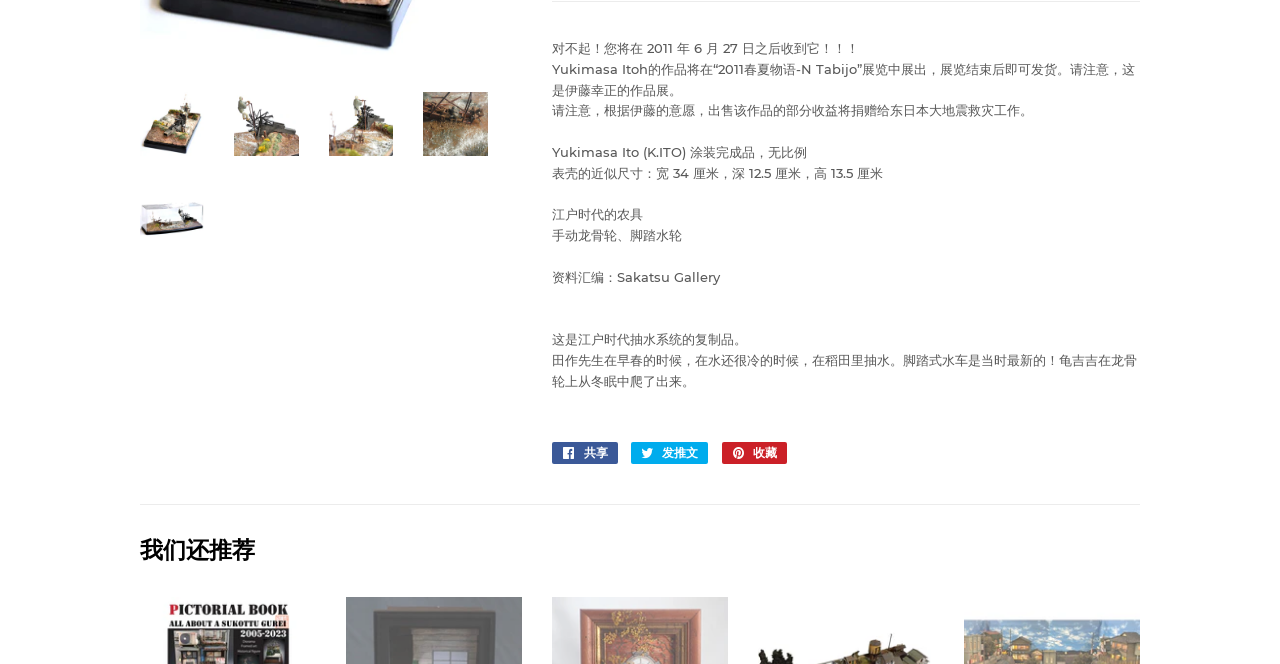Find the bounding box of the UI element described as follows: "池田邦彦".

[0.548, 0.041, 0.73, 0.105]